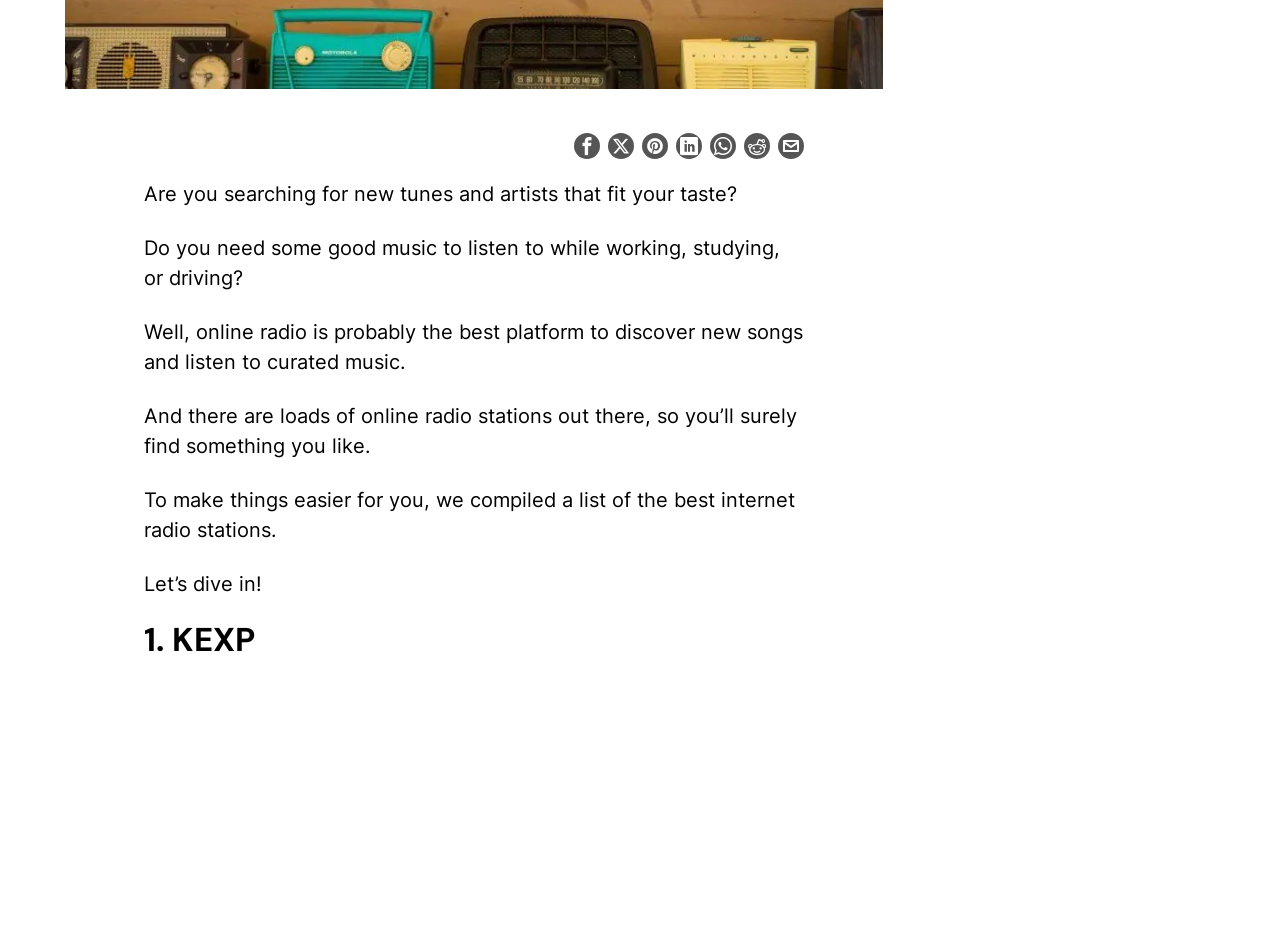Given the description of the UI element: "Email", predict the bounding box coordinates in the form of [left, top, right, bottom], with each value being a float between 0 and 1.

[0.608, 0.142, 0.628, 0.17]